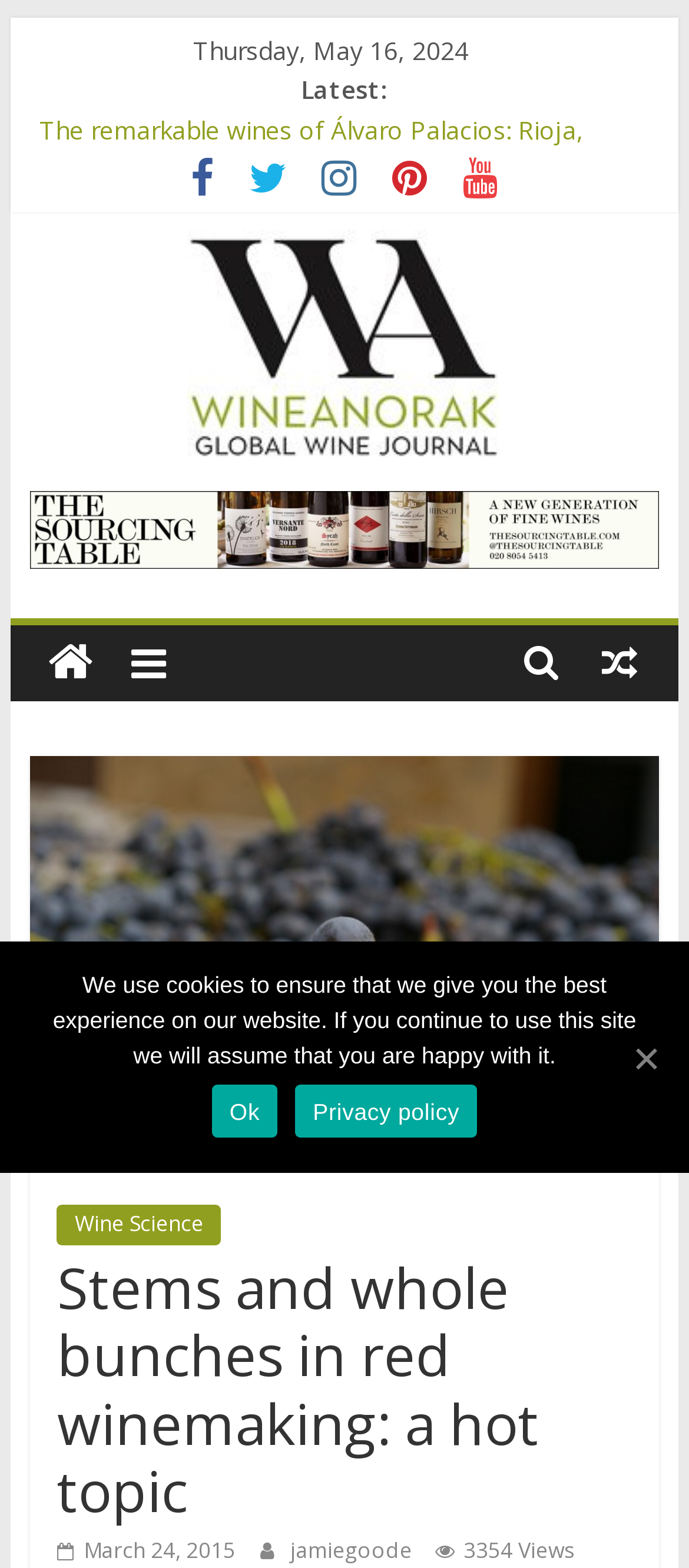How many links are there in the 'Latest' section?
Please look at the screenshot and answer in one word or a short phrase.

5